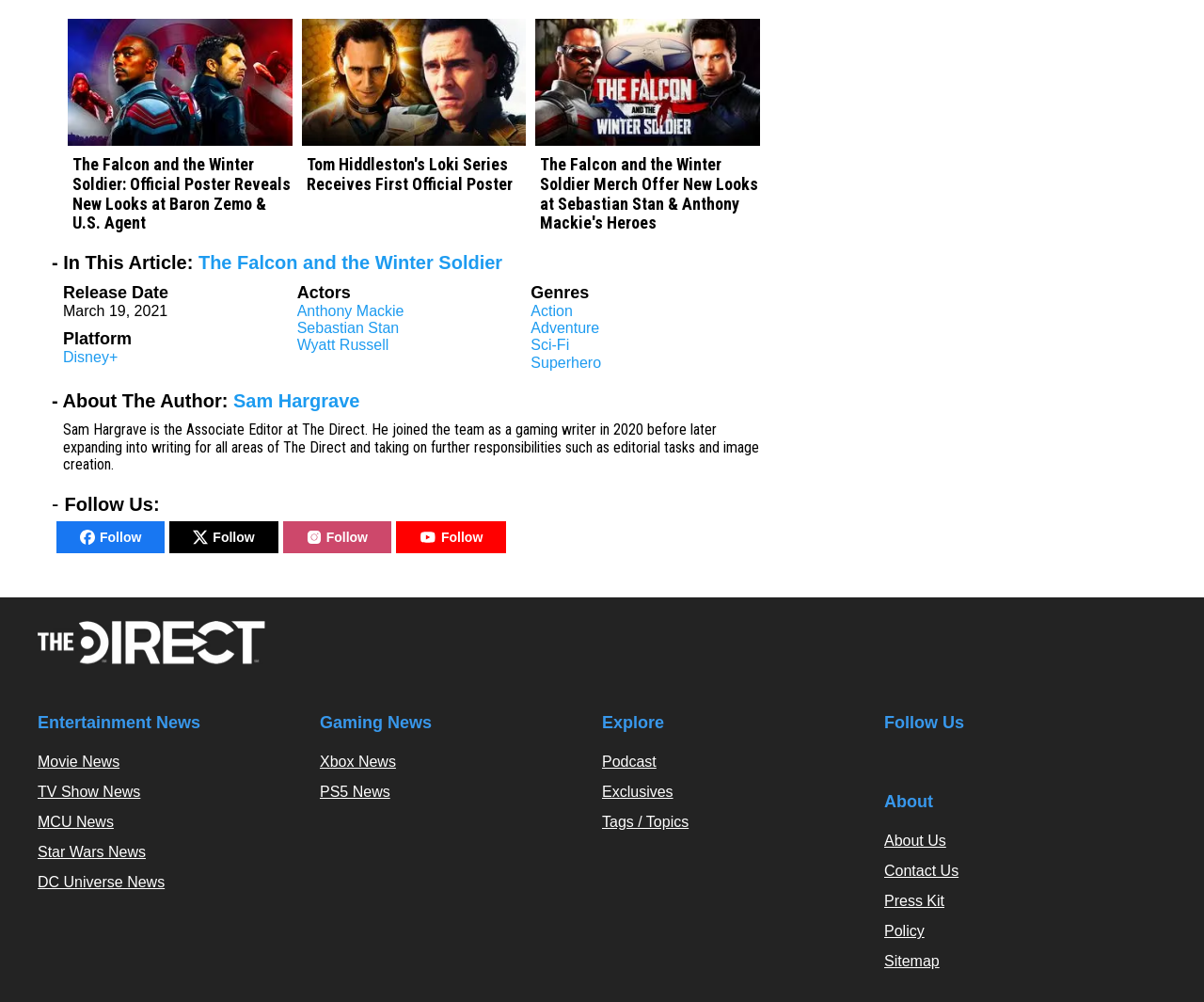Determine the bounding box coordinates for the HTML element described here: "Disney+".

[0.052, 0.348, 0.098, 0.364]